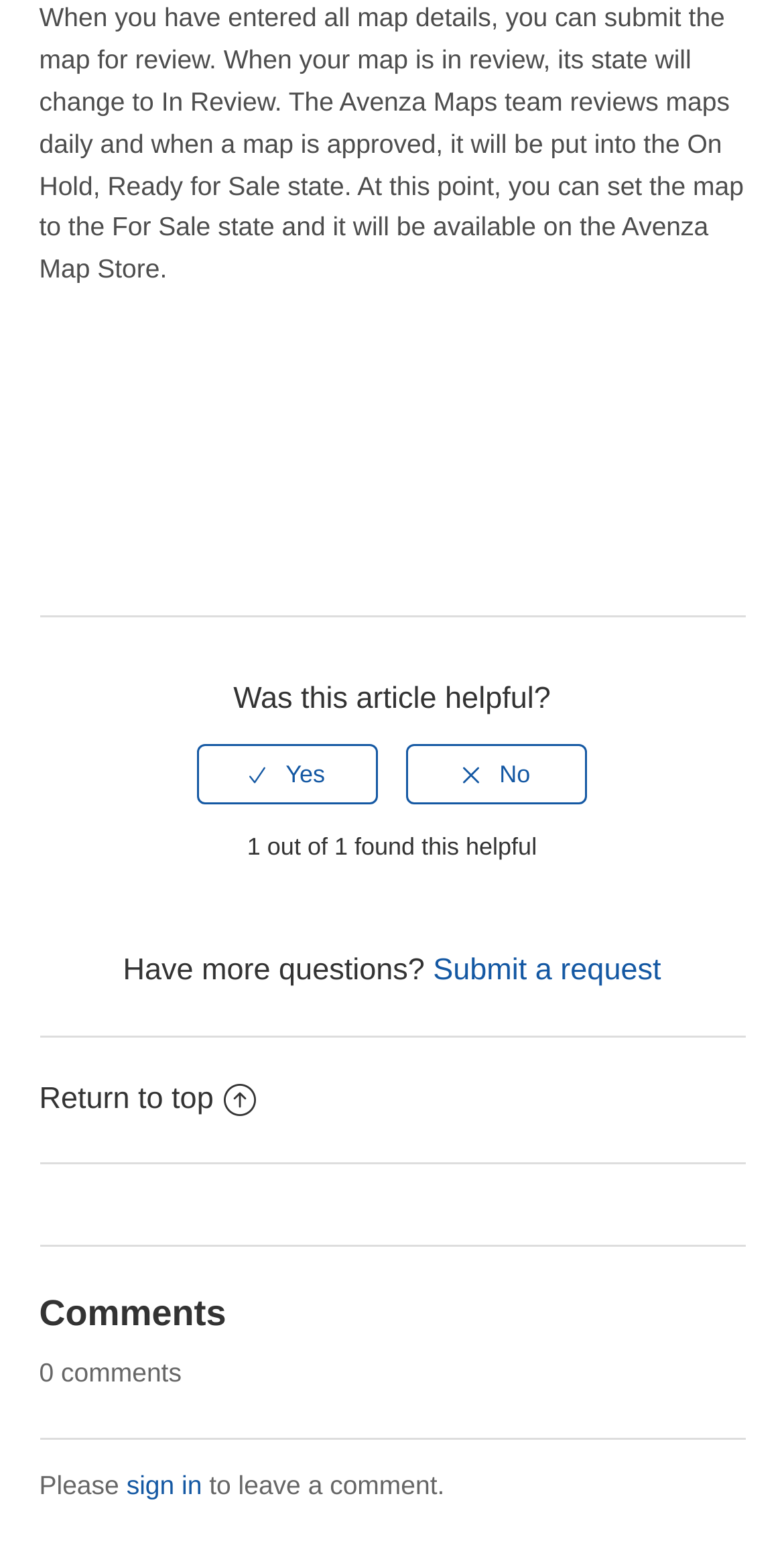How many comments are there on this page?
Based on the visual information, provide a detailed and comprehensive answer.

The webpage displays the text '0 comments' in the comments section, indicating that there are no comments on this page.